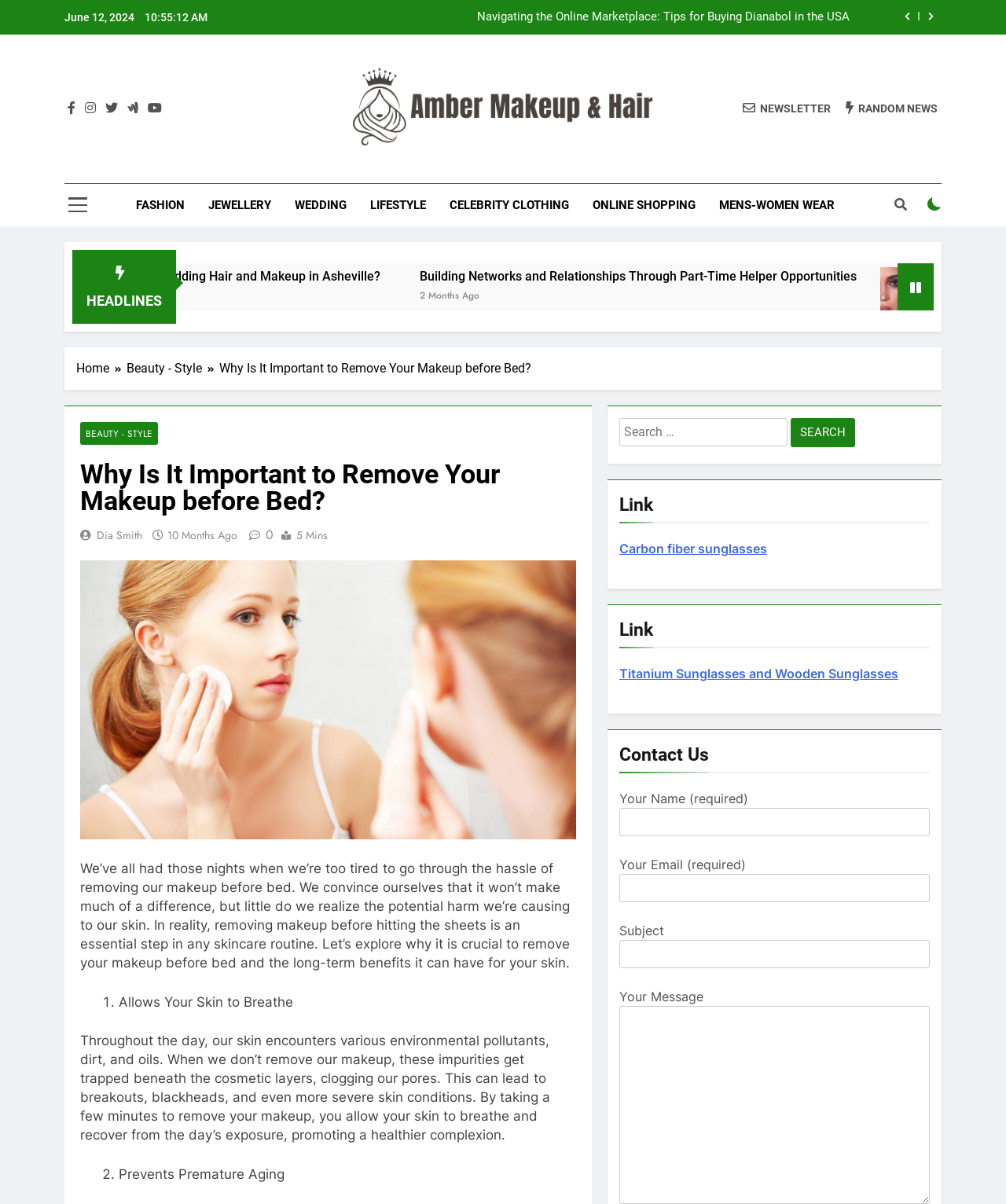How old is the article? Observe the screenshot and provide a one-word or short phrase answer.

10 Months Ago